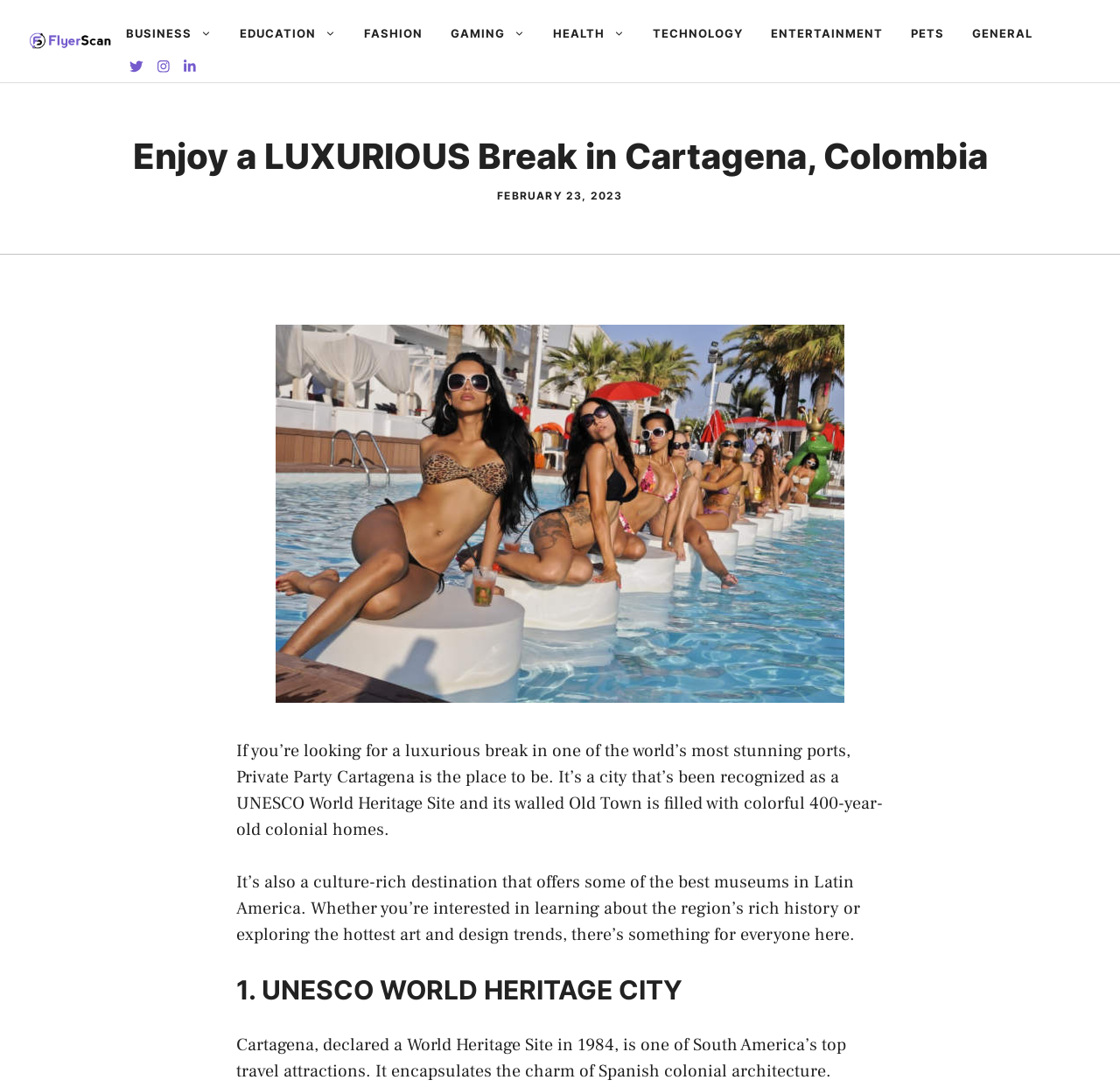Can you specify the bounding box coordinates of the area that needs to be clicked to fulfill the following instruction: "Learn about UNESCO WORLD HERITAGE CITY"?

[0.211, 0.896, 0.789, 0.925]